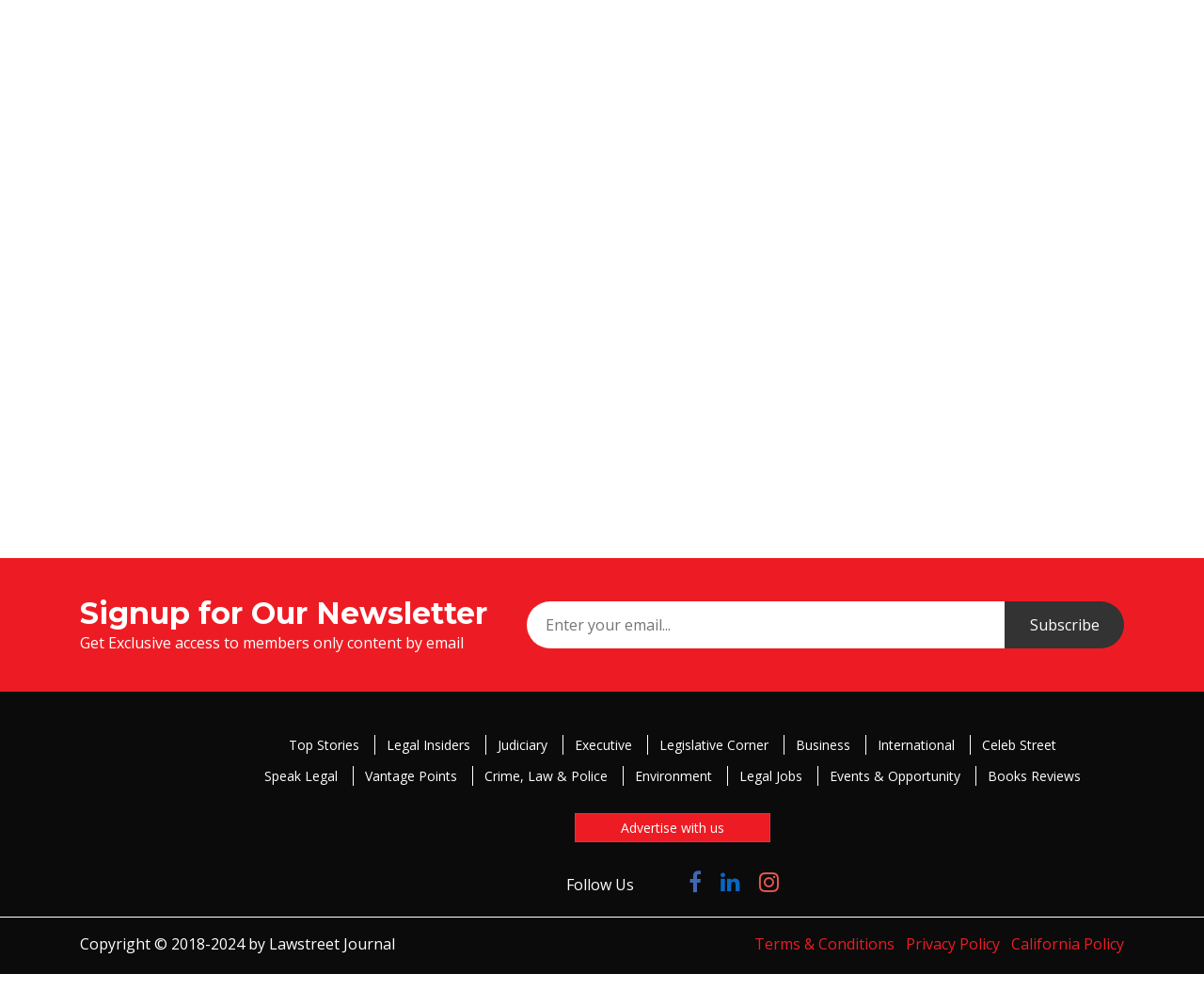Please find the bounding box coordinates of the element that must be clicked to perform the given instruction: "Share on Facebook". The coordinates should be four float numbers from 0 to 1, i.e., [left, top, right, bottom].

None